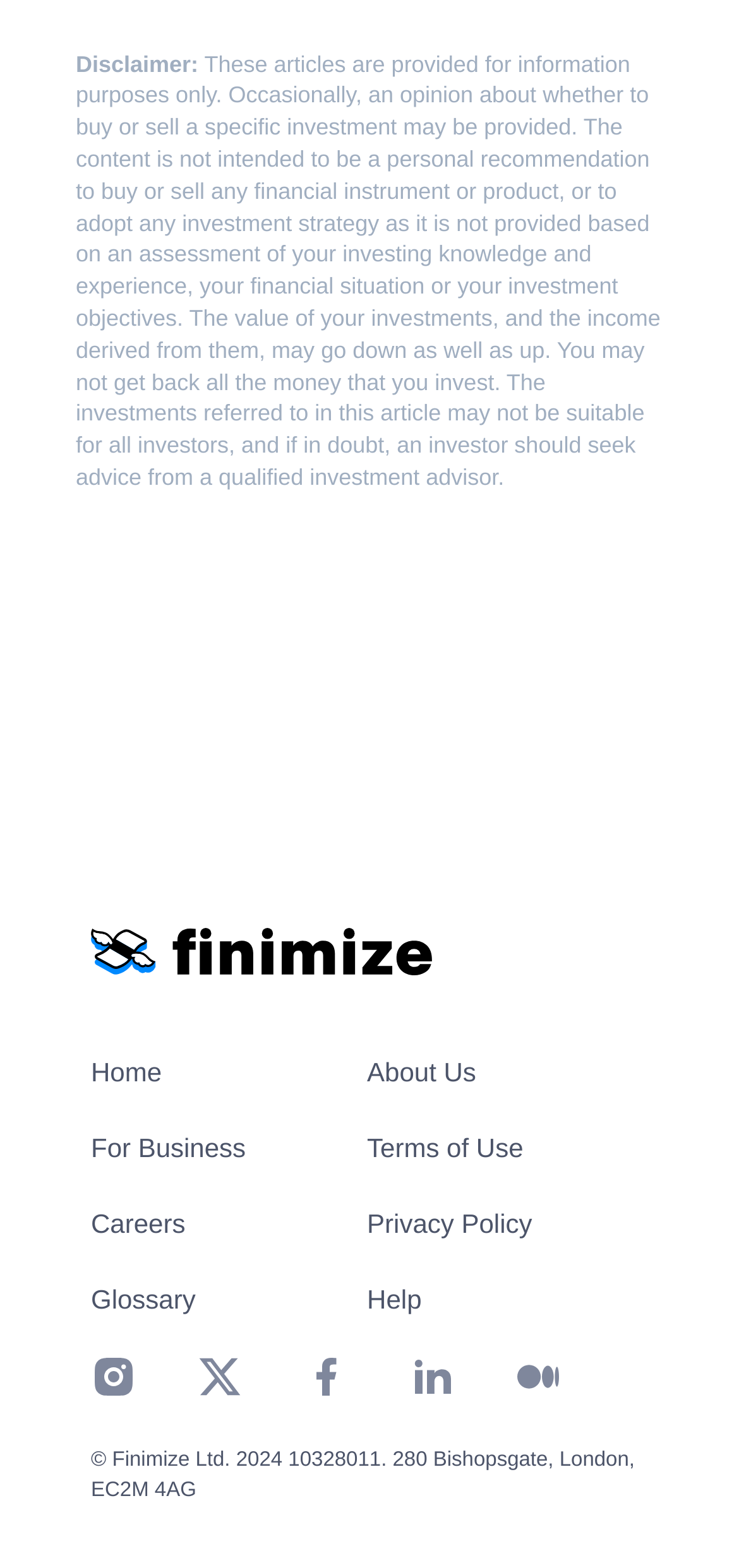Please identify the bounding box coordinates of the element on the webpage that should be clicked to follow this instruction: "View Terms of Use". The bounding box coordinates should be given as four float numbers between 0 and 1, formatted as [left, top, right, bottom].

[0.497, 0.718, 0.708, 0.747]